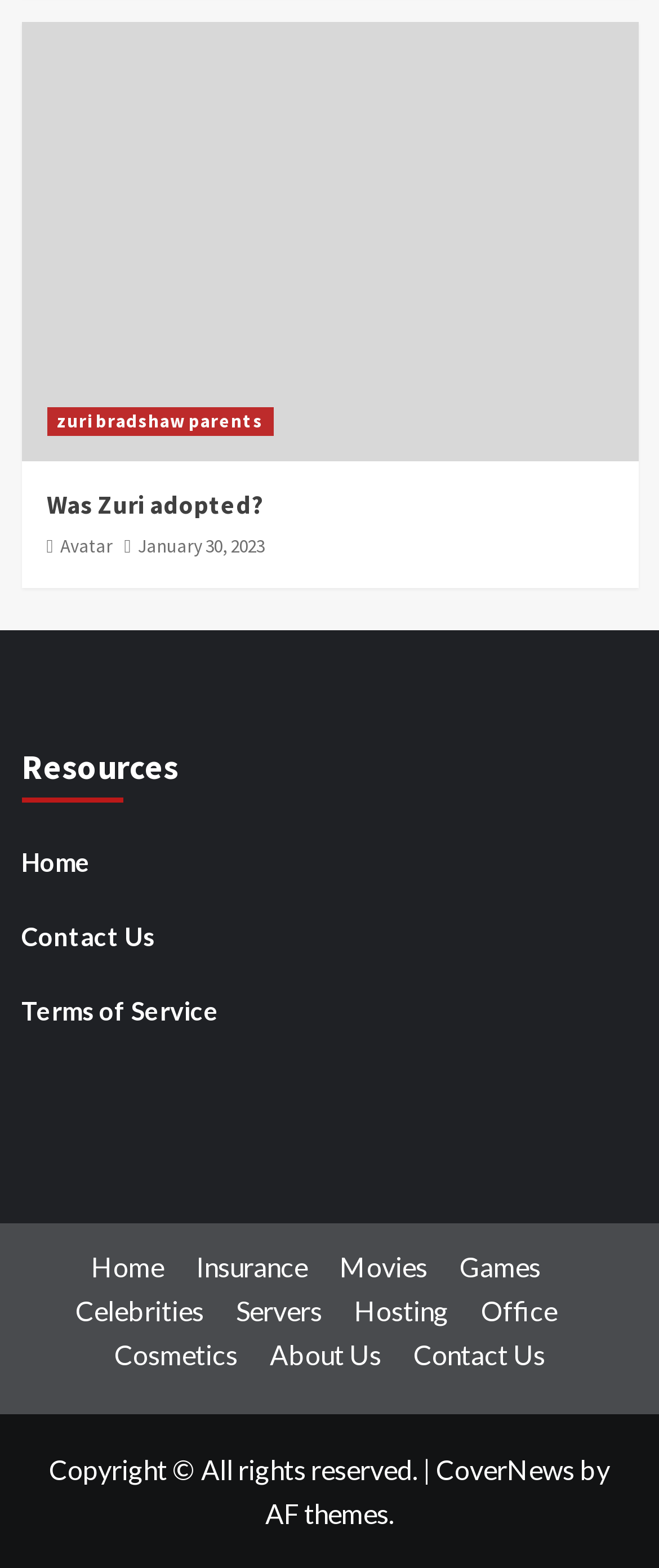Find the bounding box coordinates of the clickable area required to complete the following action: "Click on 'Was Zuri adopted?'".

[0.071, 0.31, 0.929, 0.333]